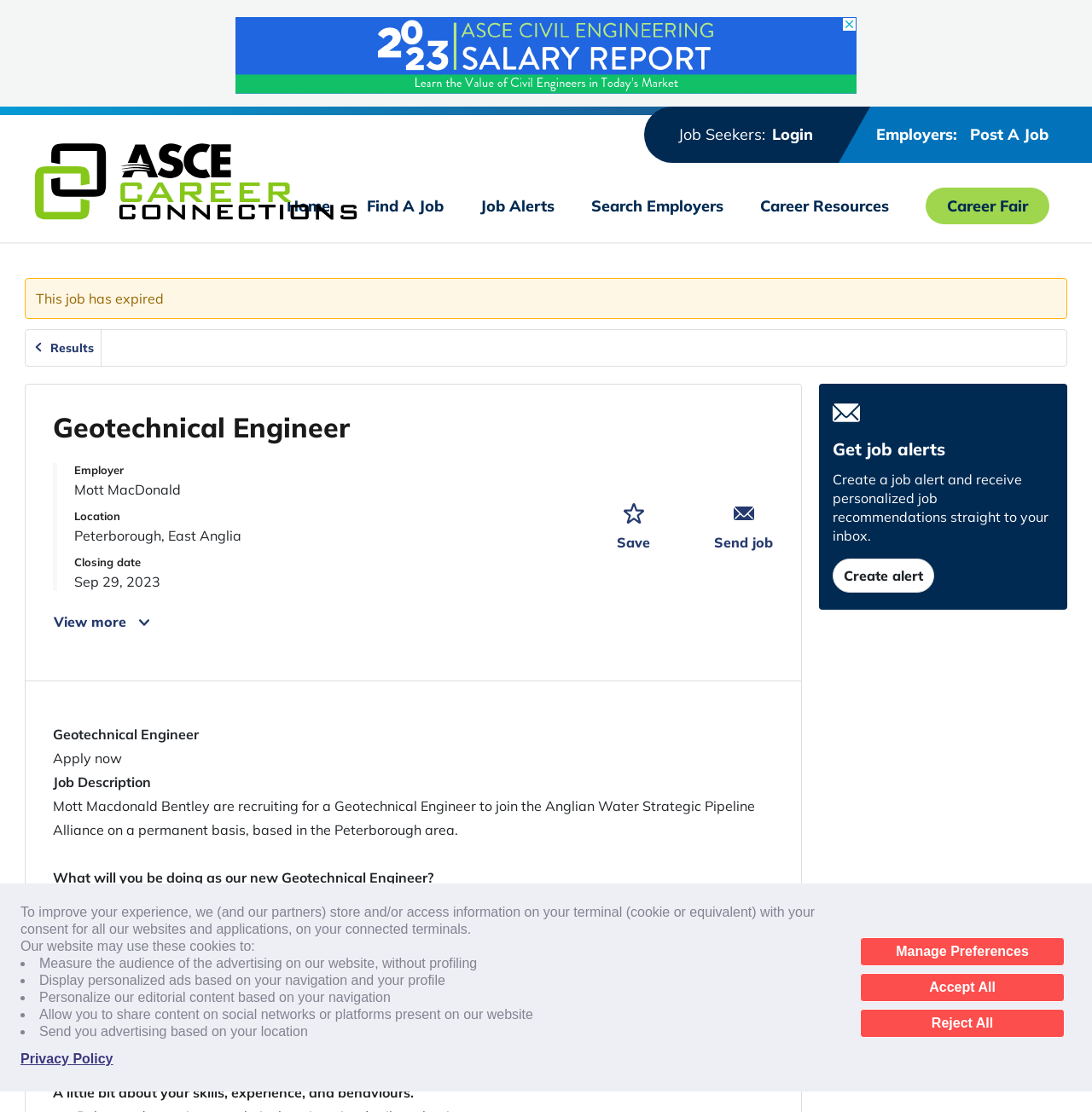What is the closing date of the job posting?
Based on the image, answer the question with as much detail as possible.

I found the closing date by looking at the description list detail element with the text 'Sep 29, 2023' which is located under the 'Closing date' term.